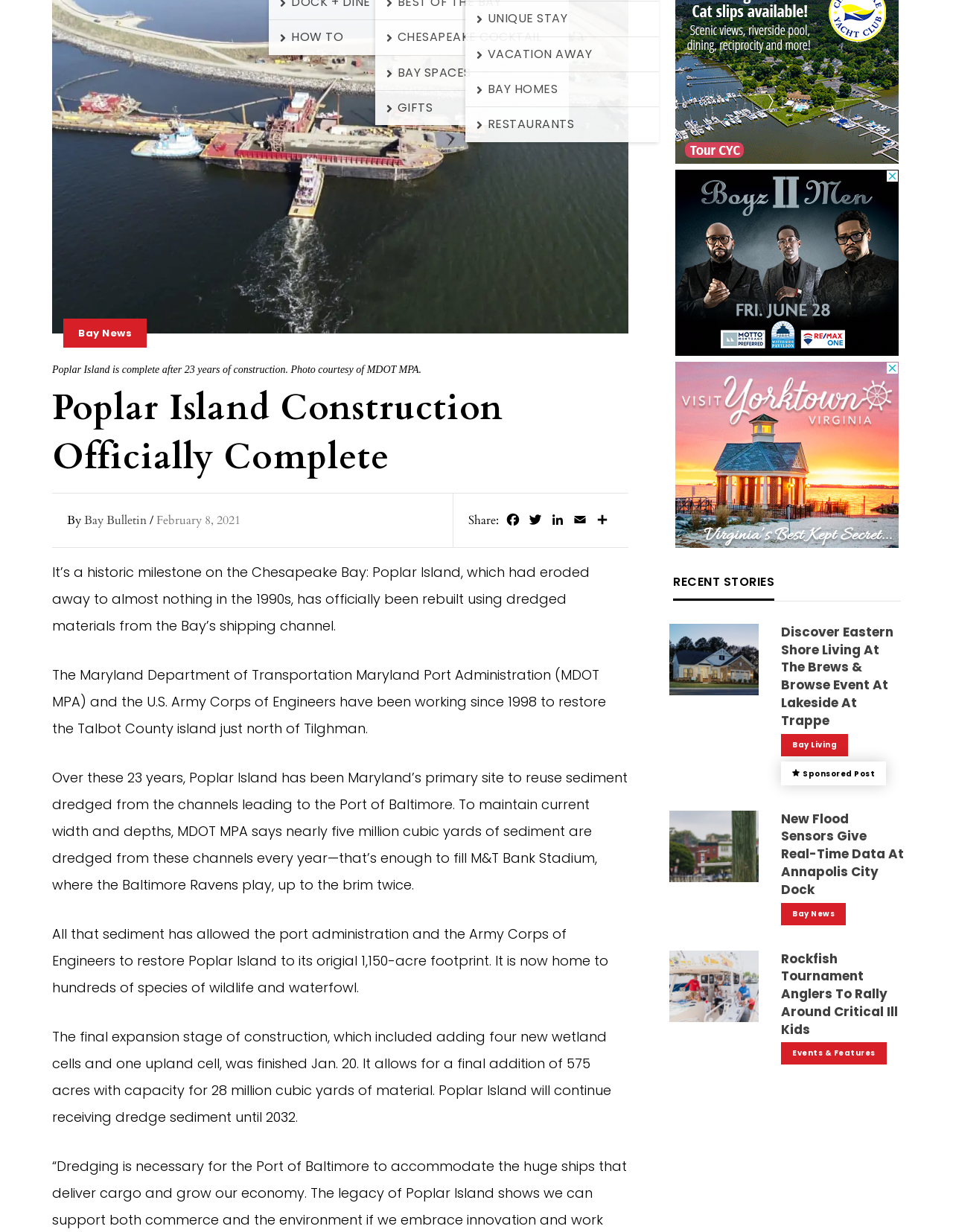Determine the bounding box for the described HTML element: "Bay News". Ensure the coordinates are four float numbers between 0 and 1 in the format [left, top, right, bottom].

[0.82, 0.733, 0.888, 0.751]